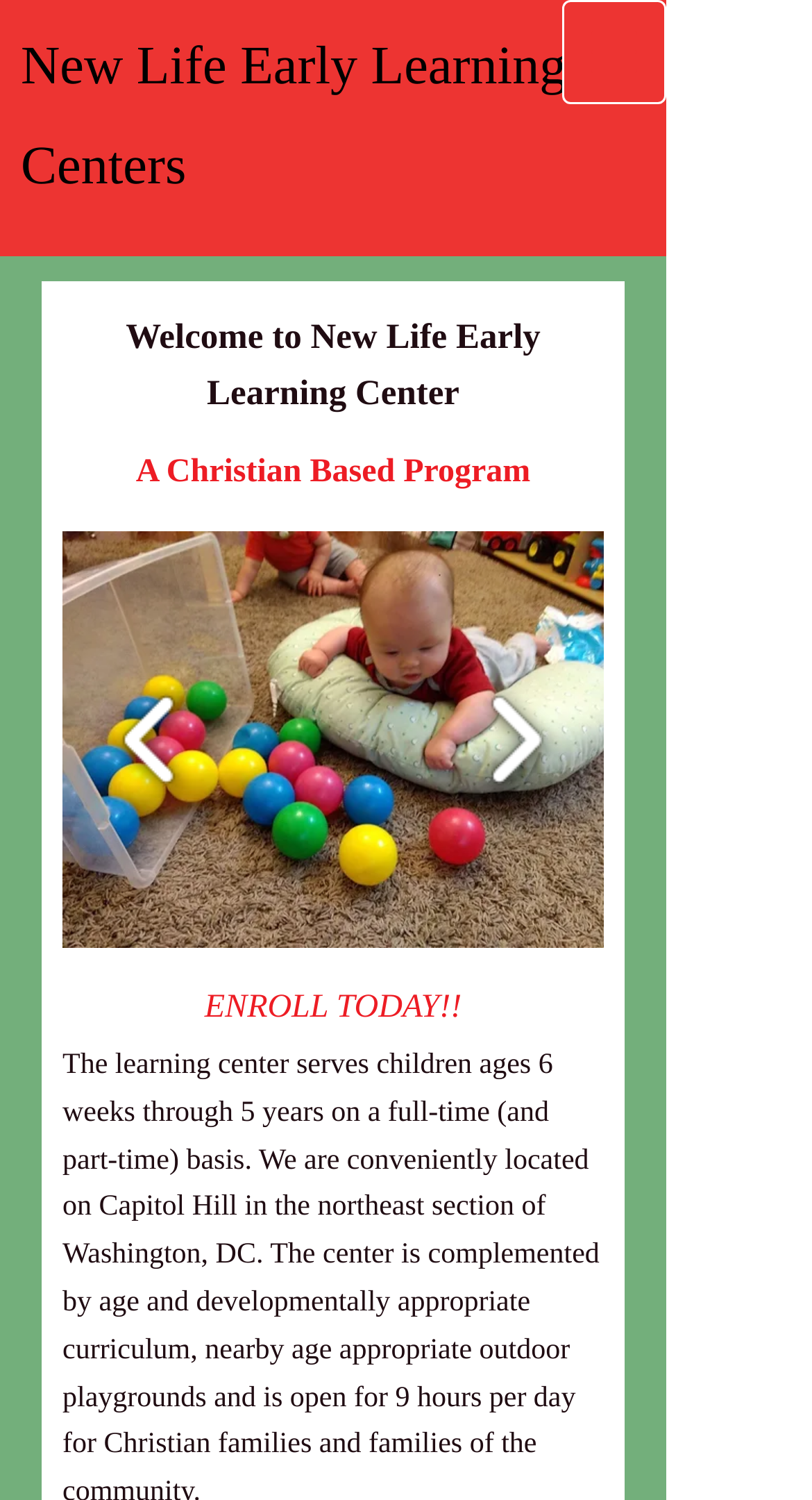From the element description: "aria-describedby="describedby_item-current-0-comp-lemlm7pm"", extract the bounding box coordinates of the UI element. The coordinates should be expressed as four float numbers between 0 and 1, in the order [left, top, right, bottom].

[0.077, 0.354, 0.744, 0.631]